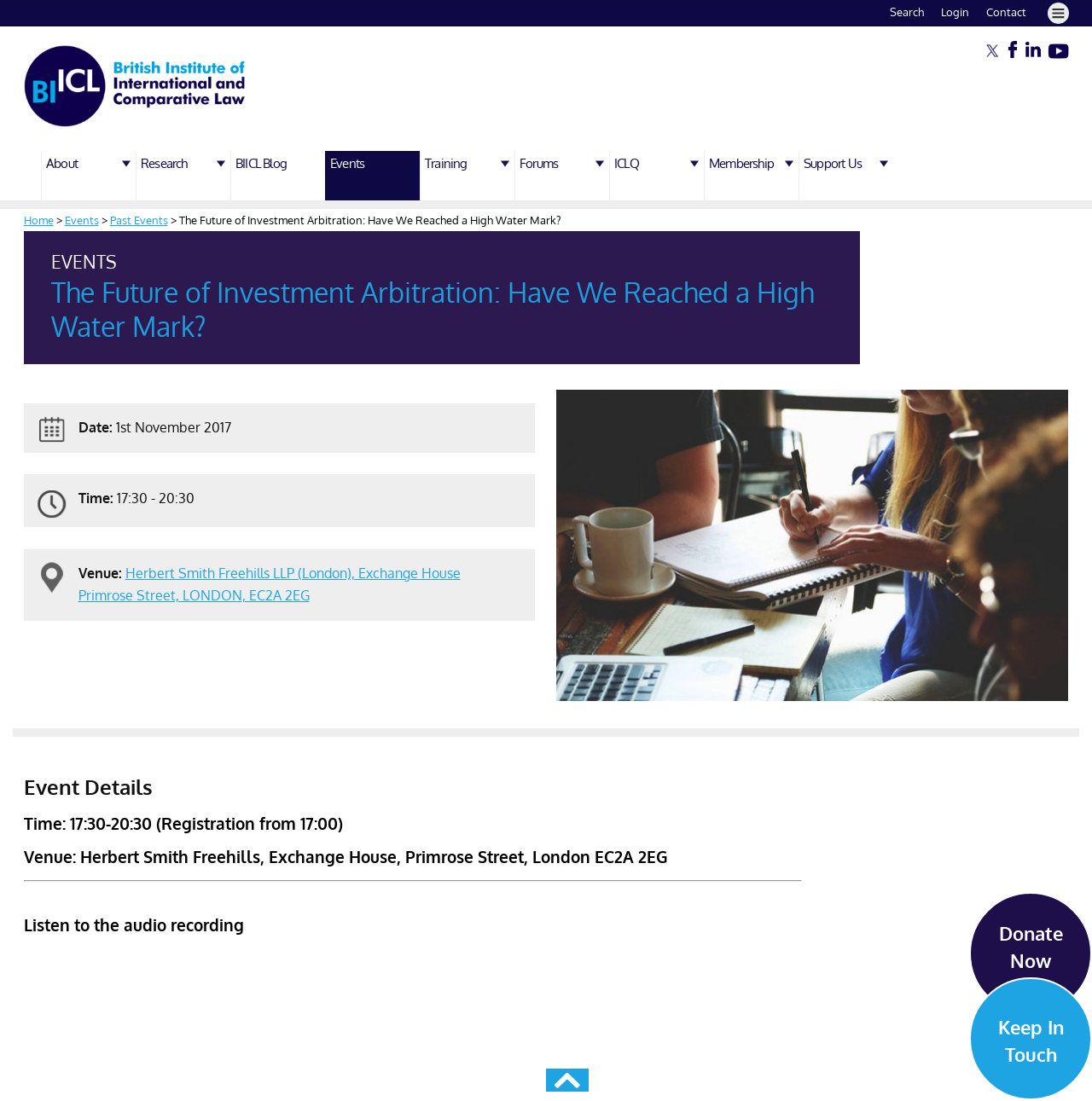Please find the bounding box coordinates for the clickable element needed to perform this instruction: "Click on the 'Login' link".

[0.861, 0.005, 0.887, 0.017]